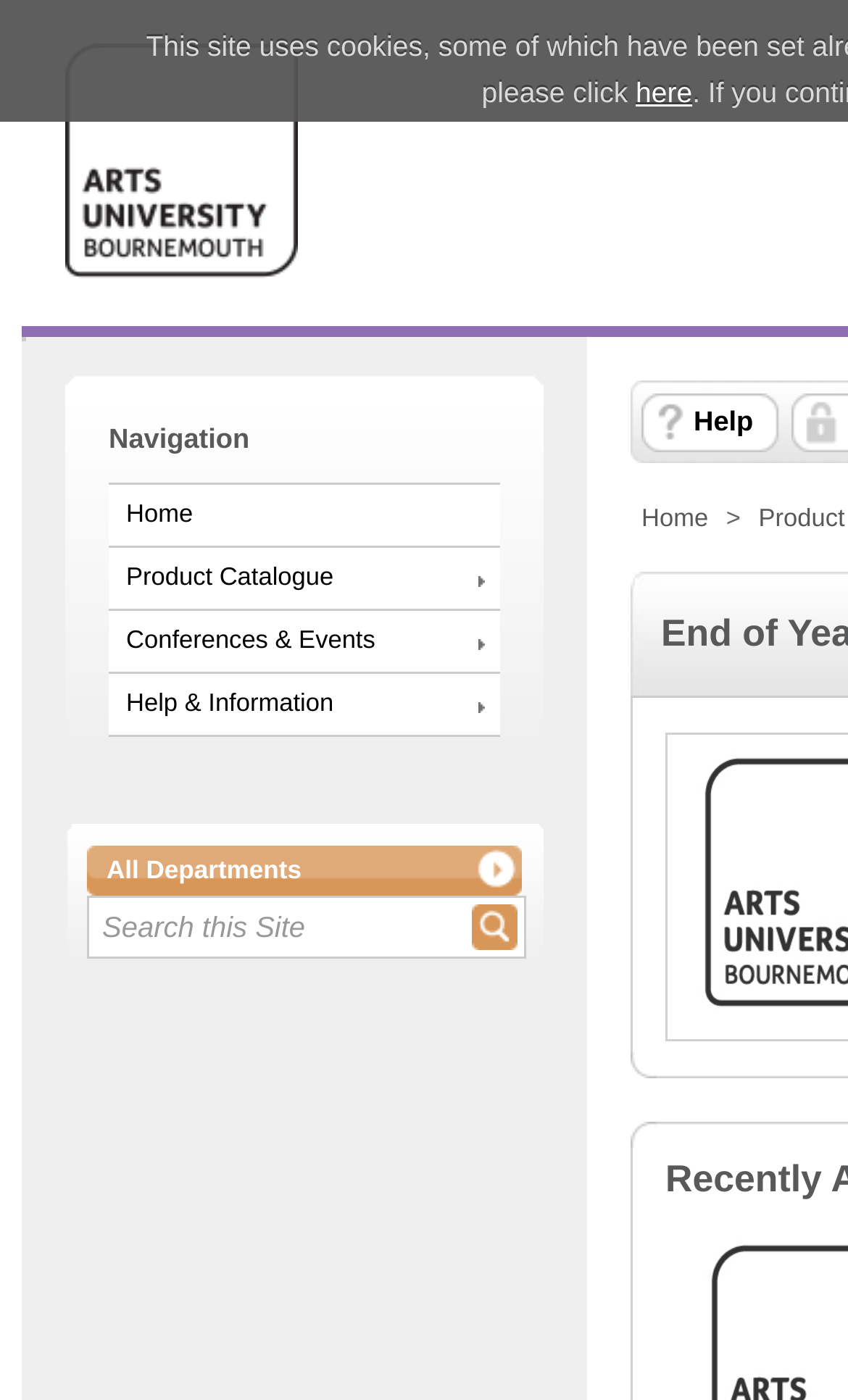Please predict the bounding box coordinates of the element's region where a click is necessary to complete the following instruction: "view all departments". The coordinates should be represented by four float numbers between 0 and 1, i.e., [left, top, right, bottom].

[0.103, 0.604, 0.615, 0.639]